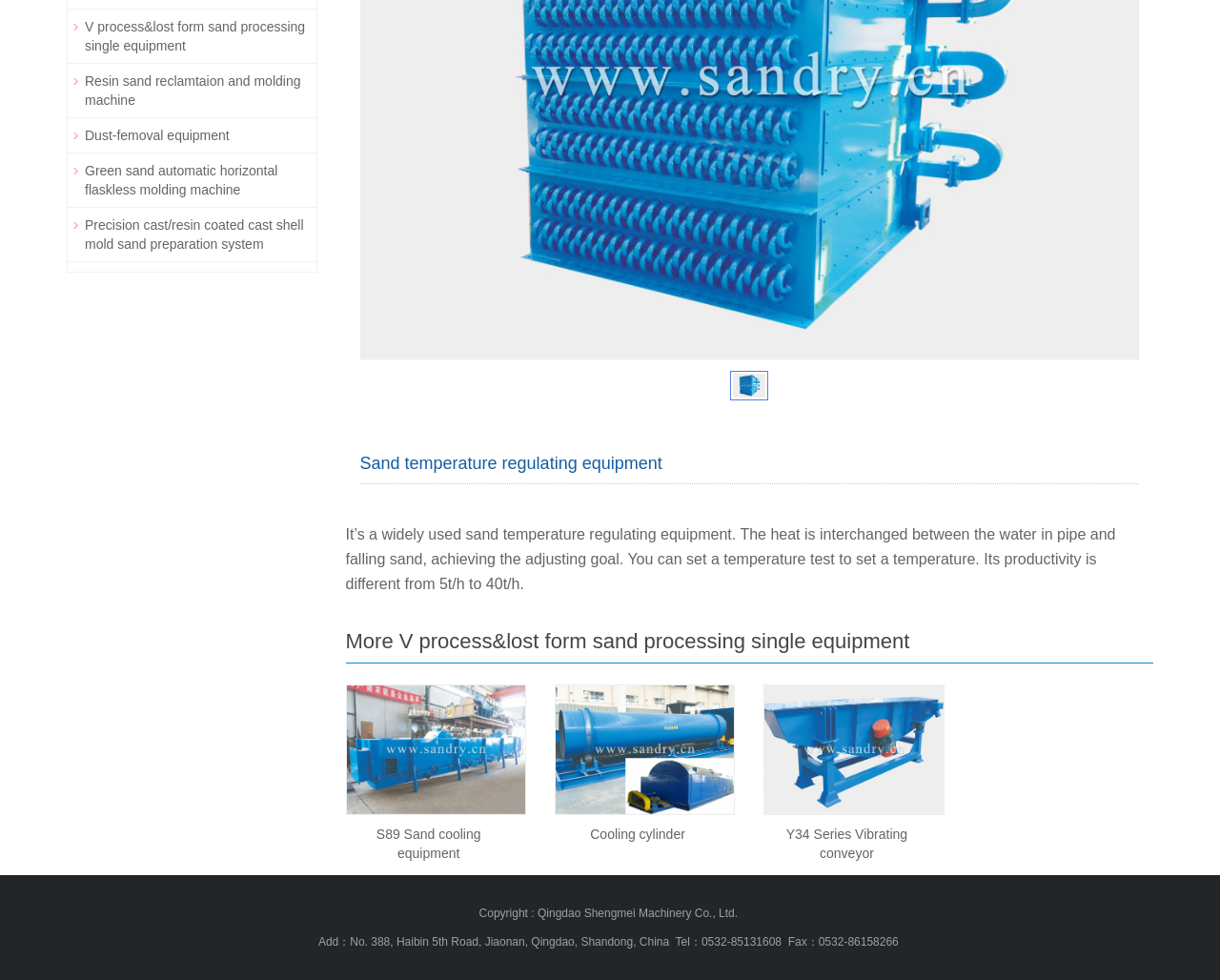Provide the bounding box coordinates, formatted as (top-left x, top-left y, bottom-right x, bottom-right y), with all values being floating point numbers between 0 and 1. Identify the bounding box of the UI element that matches the description: Dust-femoval equipment

[0.07, 0.131, 0.188, 0.146]